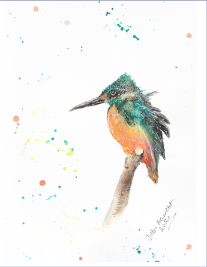Where is the artist's signature located? Based on the screenshot, please respond with a single word or phrase.

Lower right corner